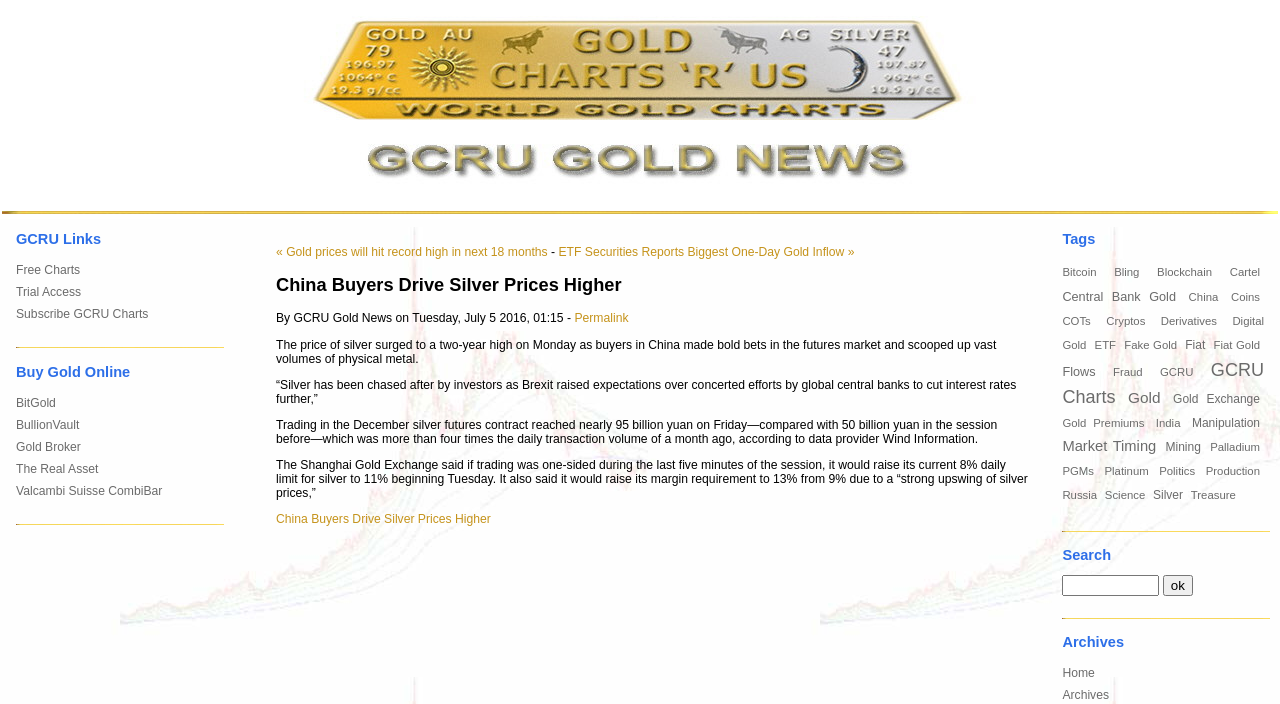Select the bounding box coordinates of the element I need to click to carry out the following instruction: "Read the article about China buyers driving silver prices higher".

[0.216, 0.39, 0.804, 0.747]